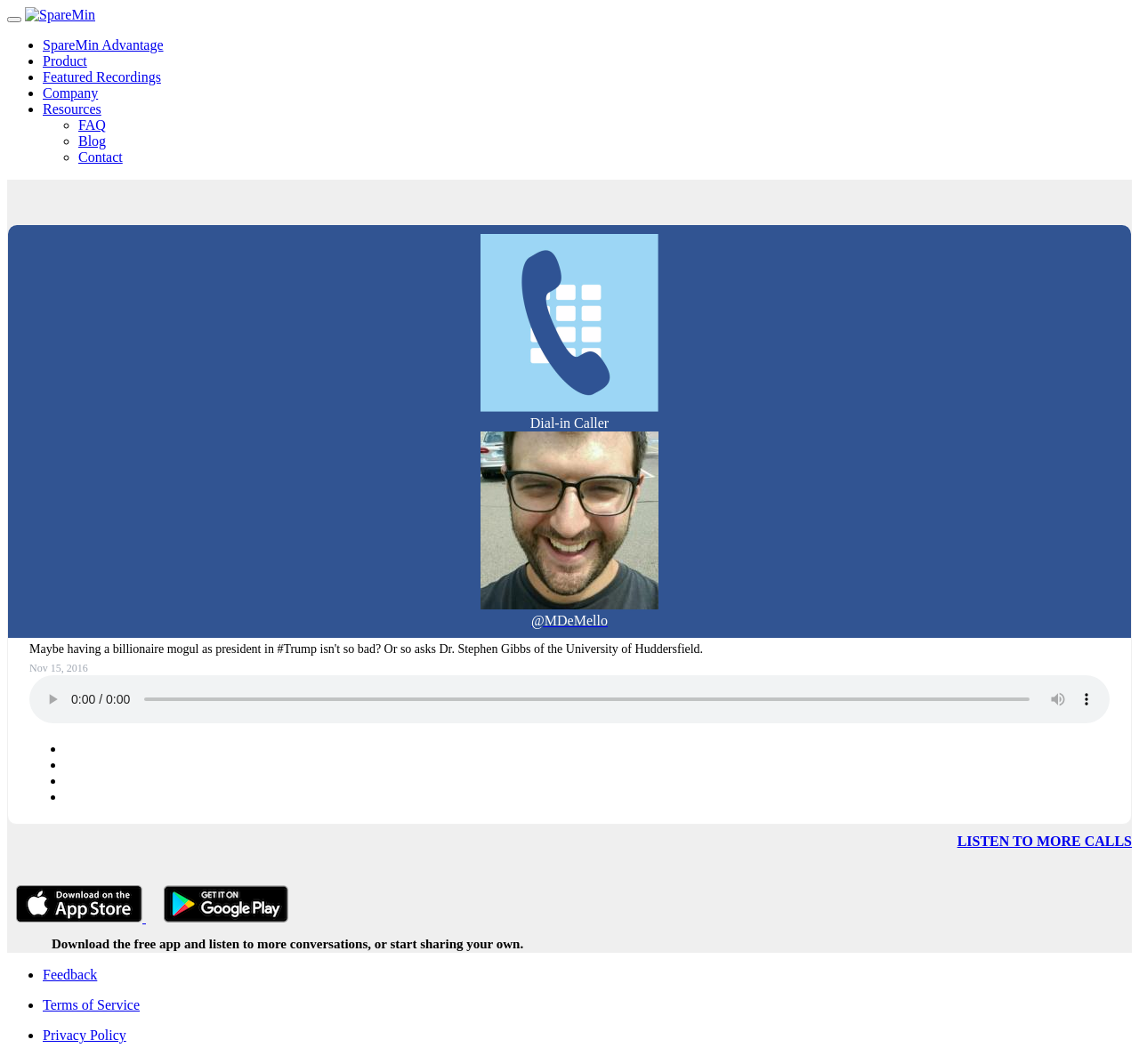How many links are there in the footer?
Using the image as a reference, give an elaborate response to the question.

The footer of the webpage has three links, which can be identified by their OCR text 'Feedback', 'Terms of Service', and 'Privacy Policy'. These links are located horizontally next to each other in the footer.